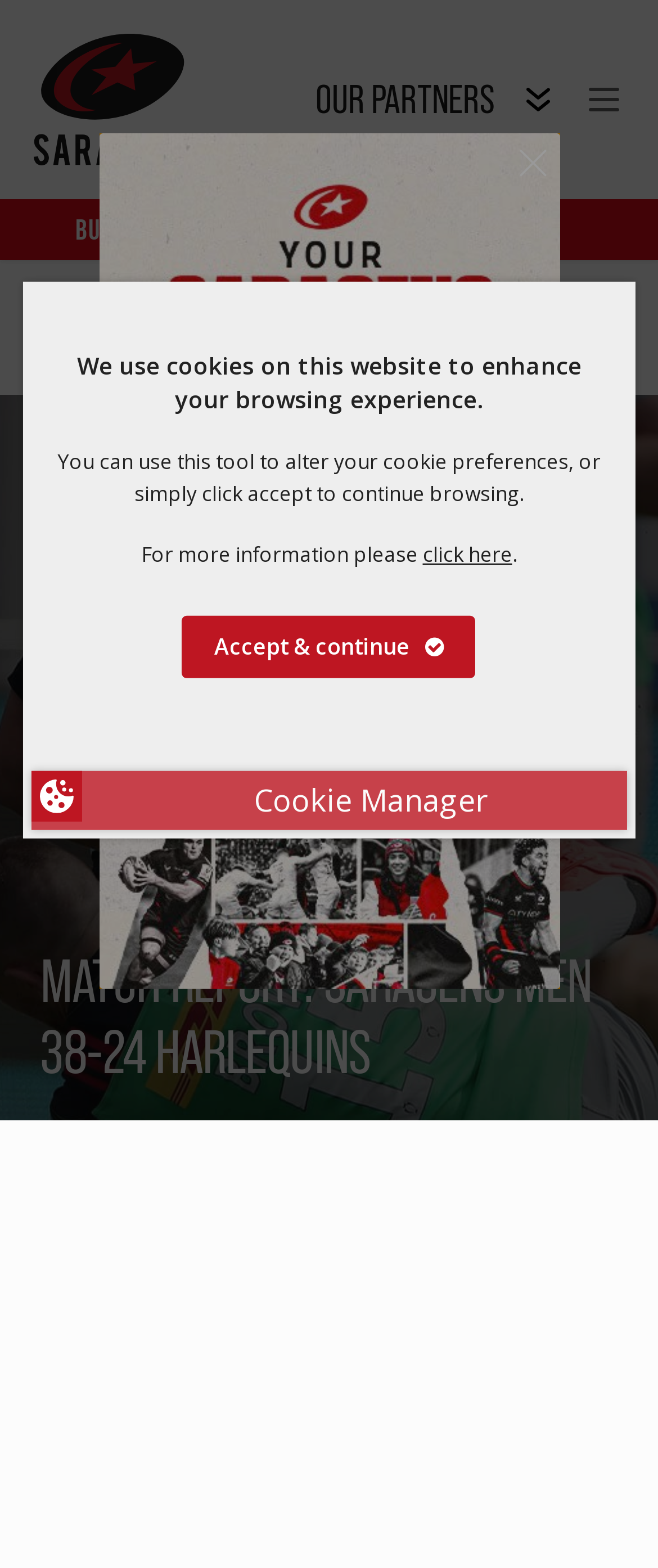What is the name of the team that won the match?
Answer with a single word or phrase, using the screenshot for reference.

Saracens